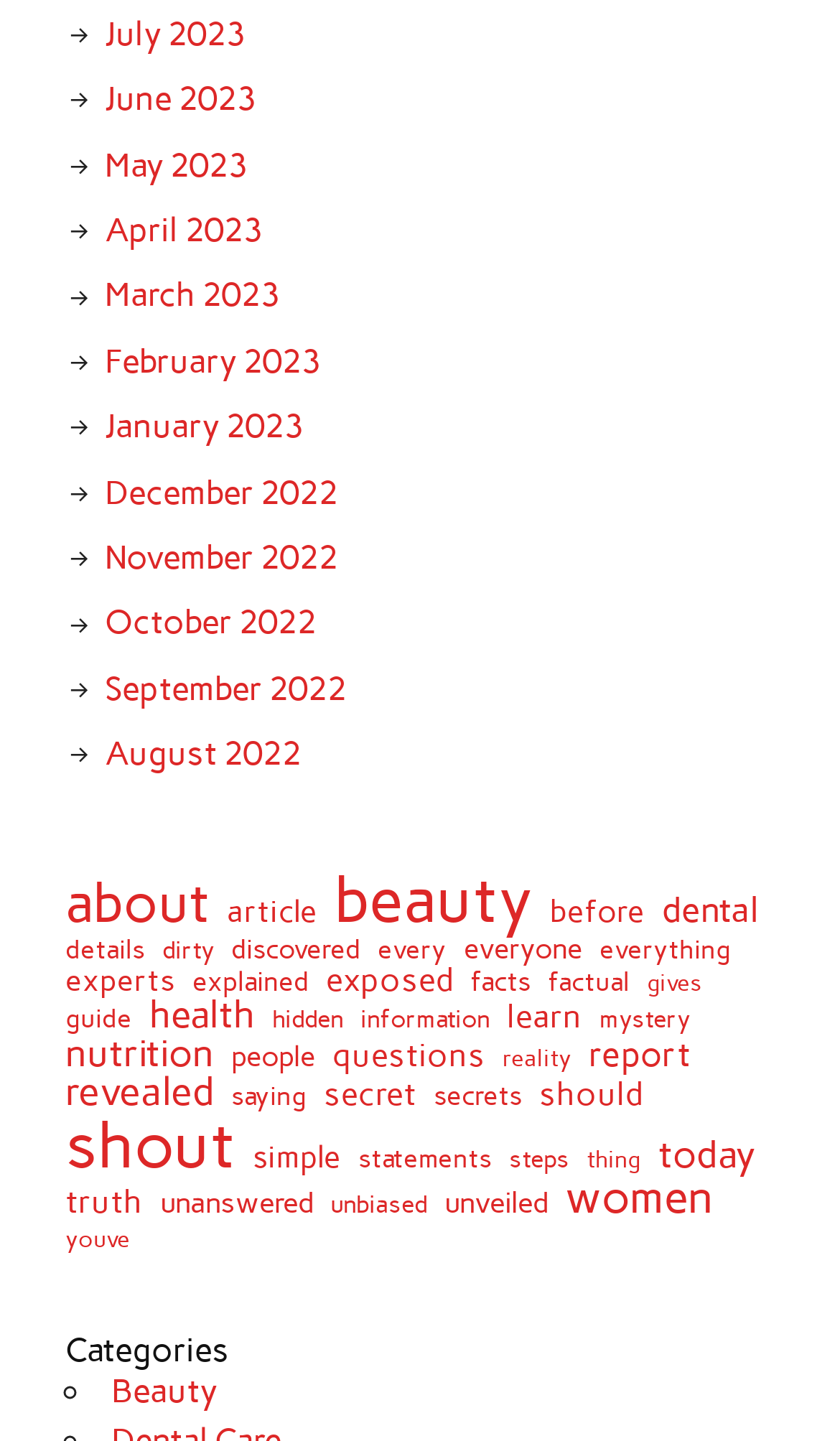Carefully examine the image and provide an in-depth answer to the question: How many months are listed?

I counted the number of links with month names, starting from 'July 2023' to 'December 2022', and found 12 months listed.